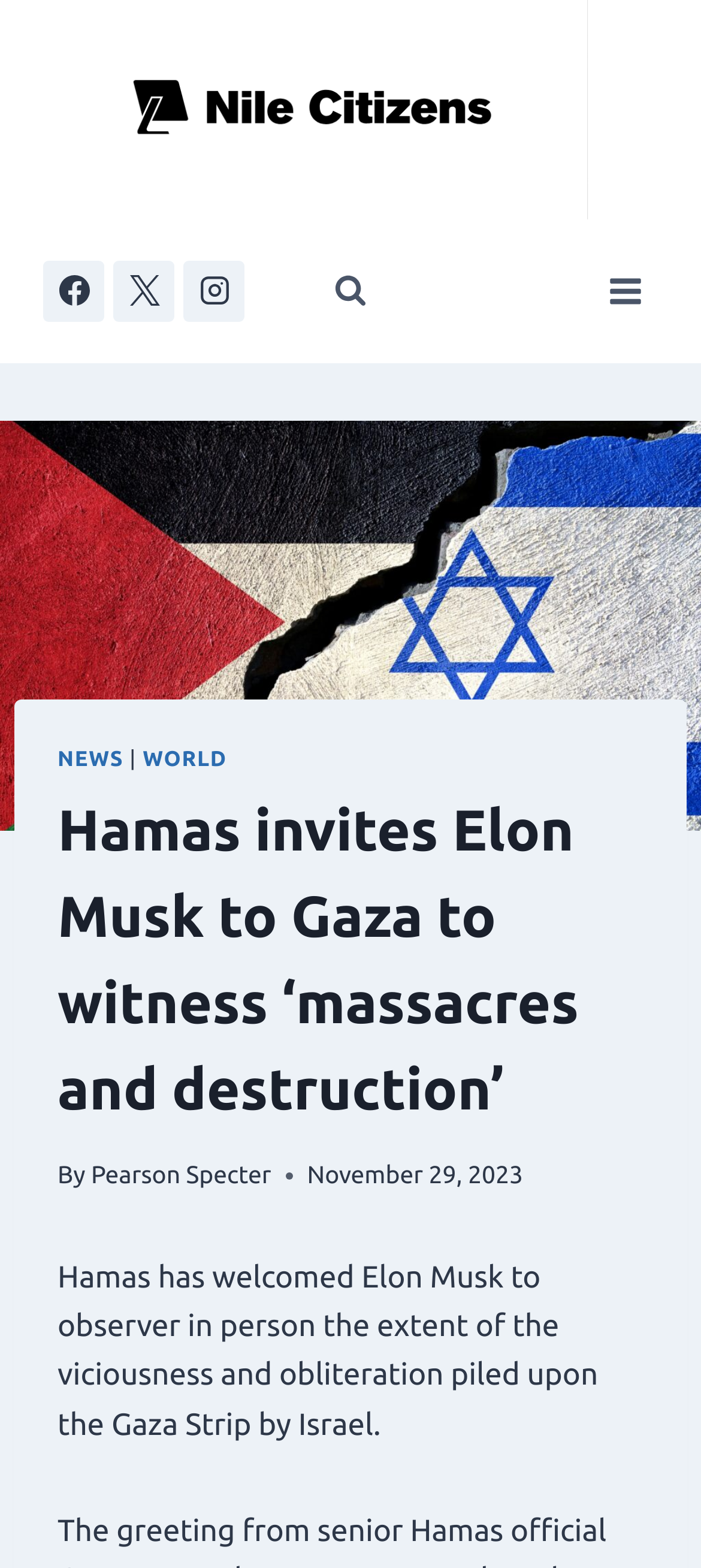Give a succinct answer to this question in a single word or phrase: 
What is the region above the main heading?

Menu